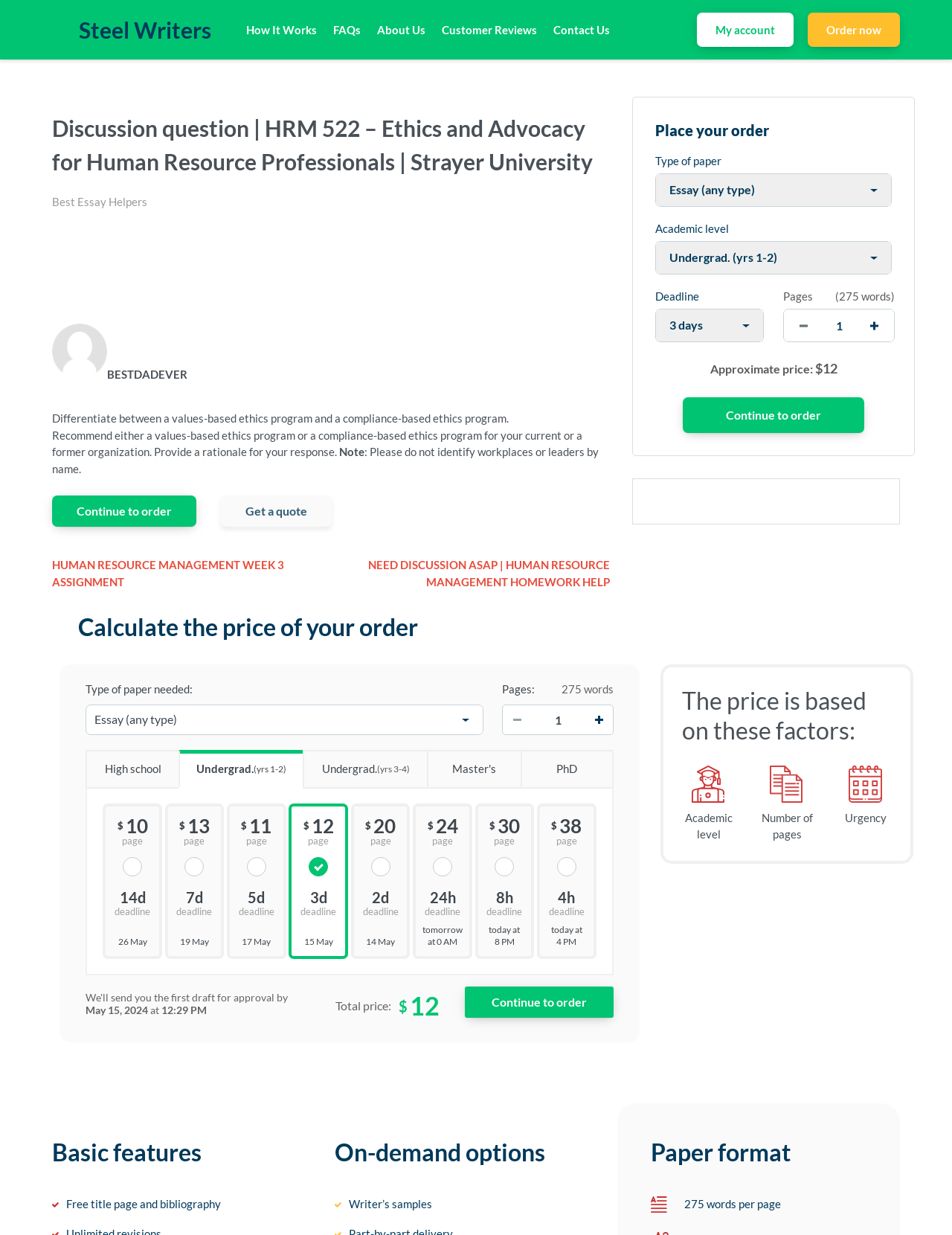Determine the bounding box coordinates for the UI element matching this description: "Contact Us".

[0.581, 0.017, 0.641, 0.031]